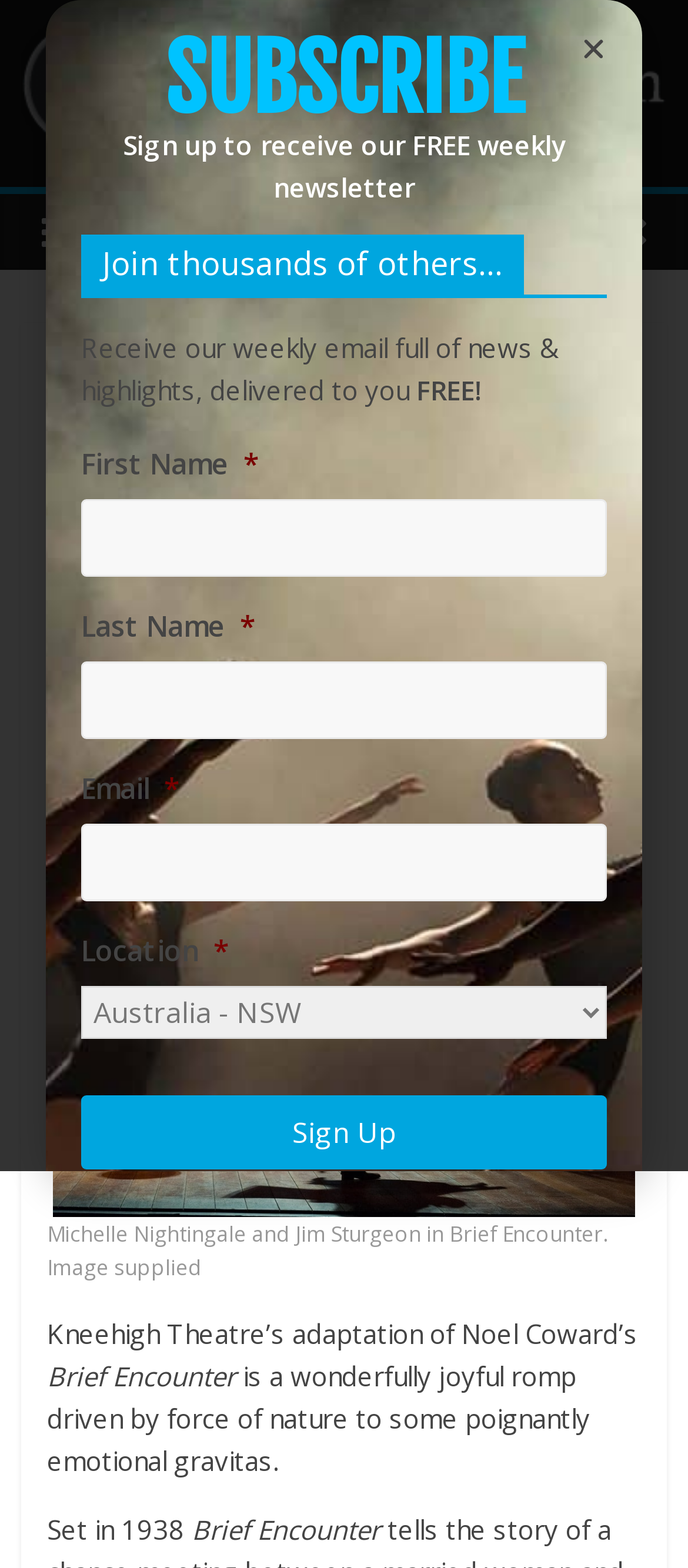Respond to the question with just a single word or phrase: 
Who is the author of the play?

Noel Coward